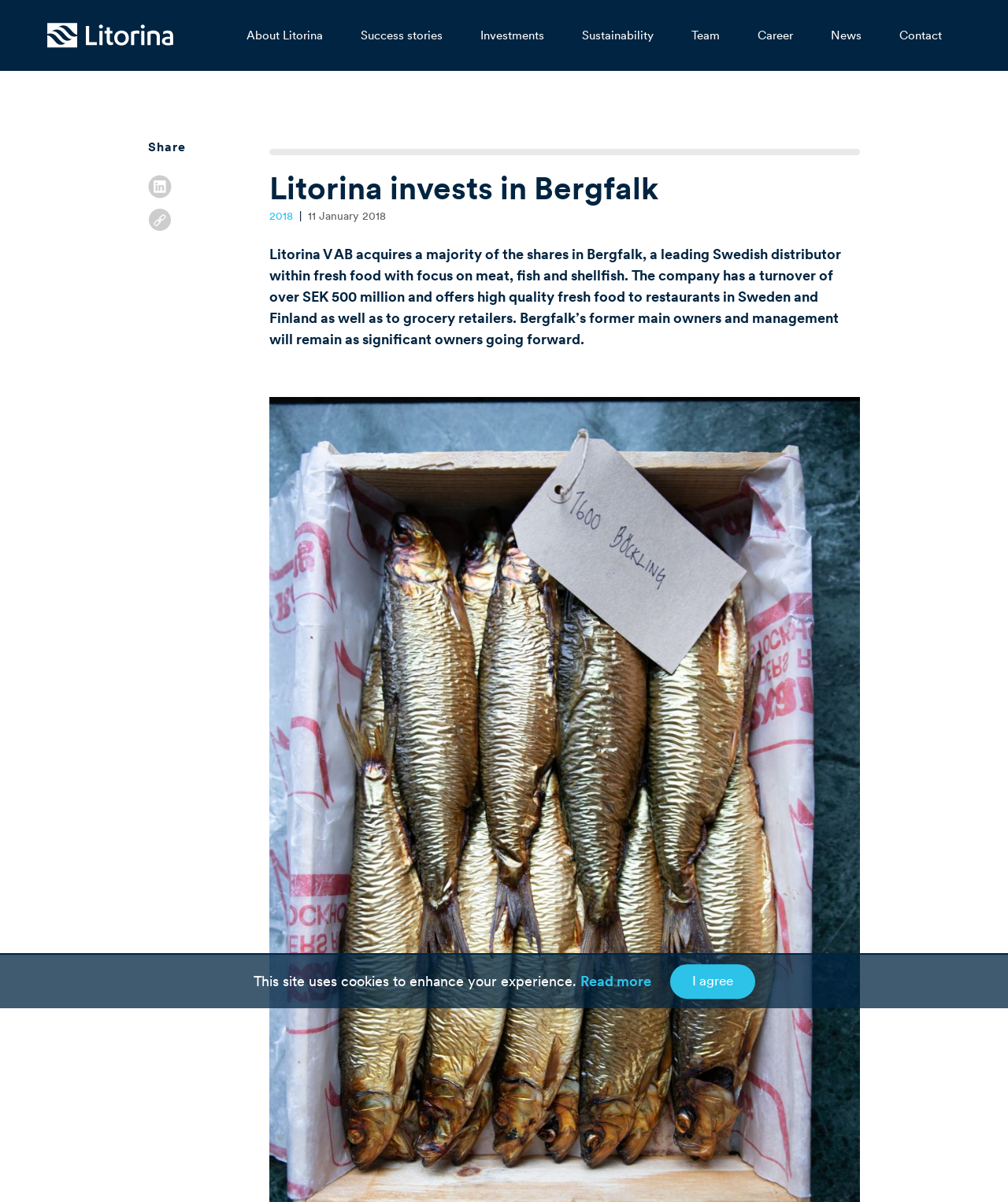Give a one-word or one-phrase response to the question:
In which year did Litorina invest in Bergfalk?

2018